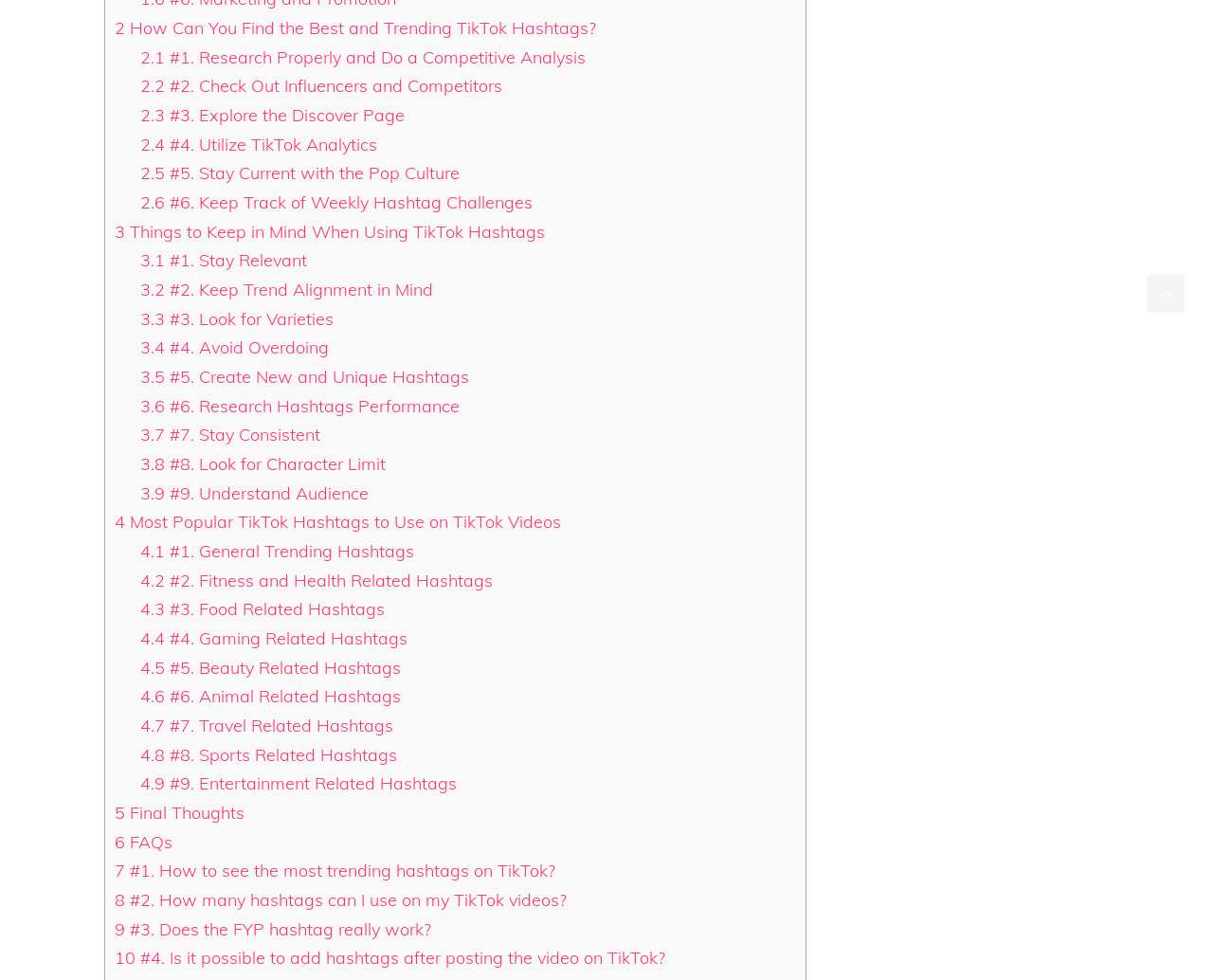How many sections are there in this guide?
Using the image as a reference, deliver a detailed and thorough answer to the question.

The webpage is divided into 5 main sections, which are 'How Can You Find the Best and Trending TikTok Hashtags?', 'Things to Keep in Mind When Using TikTok Hashtags', 'Most Popular TikTok Hashtags to Use on TikTok Videos', 'Final Thoughts', and 'FAQs'.